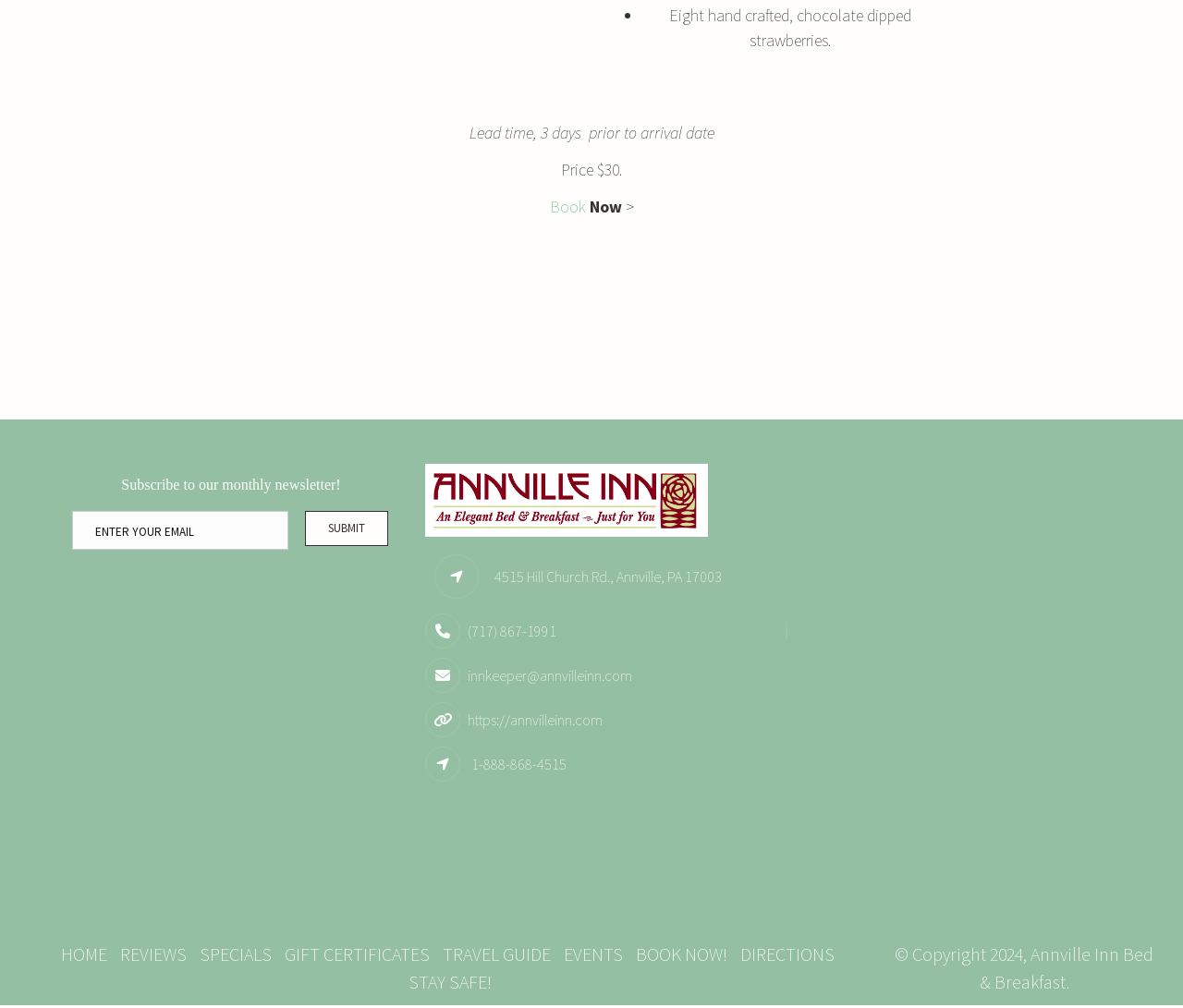Locate the bounding box coordinates of the element's region that should be clicked to carry out the following instruction: "Book now". The coordinates need to be four float numbers between 0 and 1, i.e., [left, top, right, bottom].

[0.533, 0.936, 0.618, 0.963]